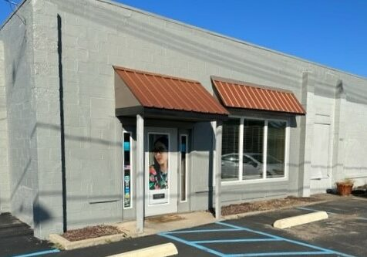Present a detailed portrayal of the image.

The image showcases the storefront of "Evans & Taylor Eye Care Rensselaer," a contemporary eye care facility located at 324 S. College Avenue, Rensselaer, IN 47978. The building features a clean, modern design, characterized by its gray exterior and prominent window display, adorned with stylish awnings in a warm brown tone. The entrance is centrally located, flanked by large windows that invite natural light into the space. The surrounding area includes a well-maintained parking lot with marked disabled parking areas and ample space for visitors. This eye care center is known for providing comprehensive optometric services and is part of the Evans & Taylor Eye Care network.